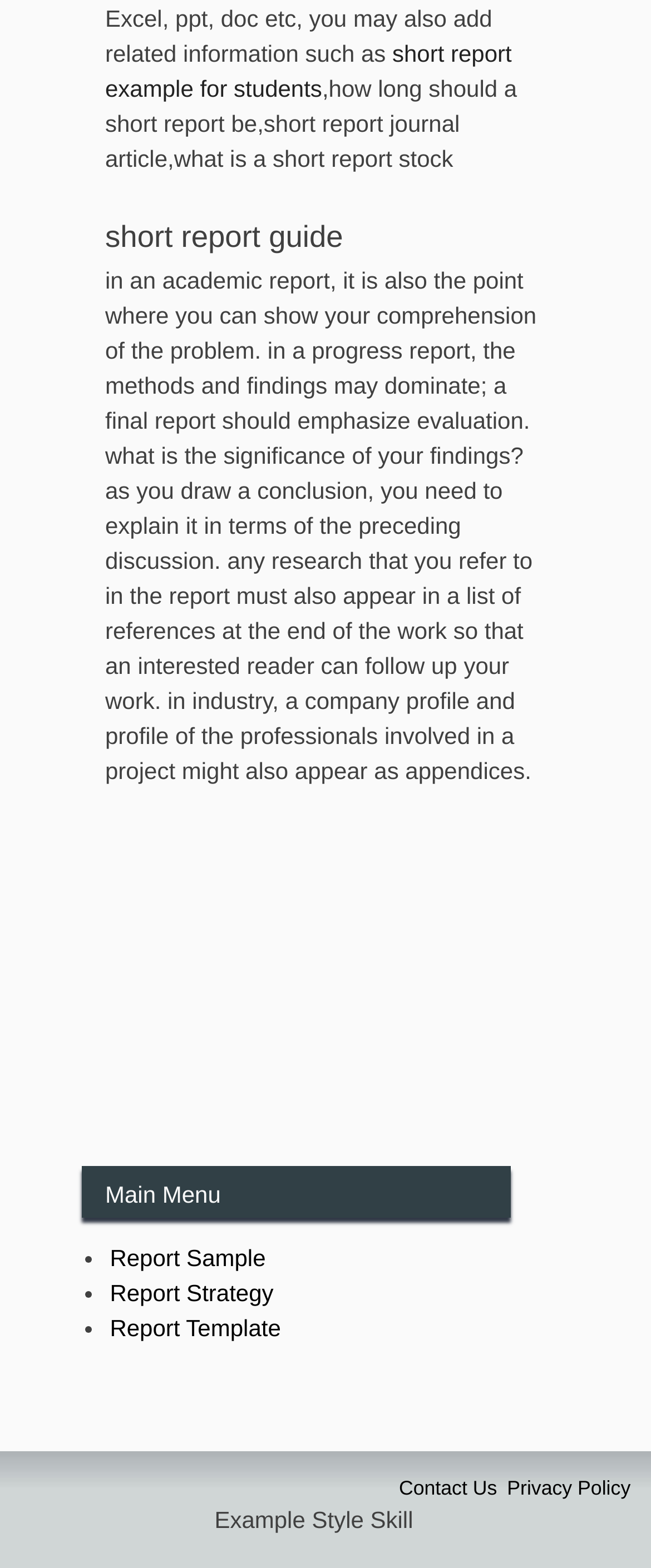Find the bounding box coordinates of the UI element according to this description: "short report example for students".

[0.162, 0.025, 0.786, 0.065]